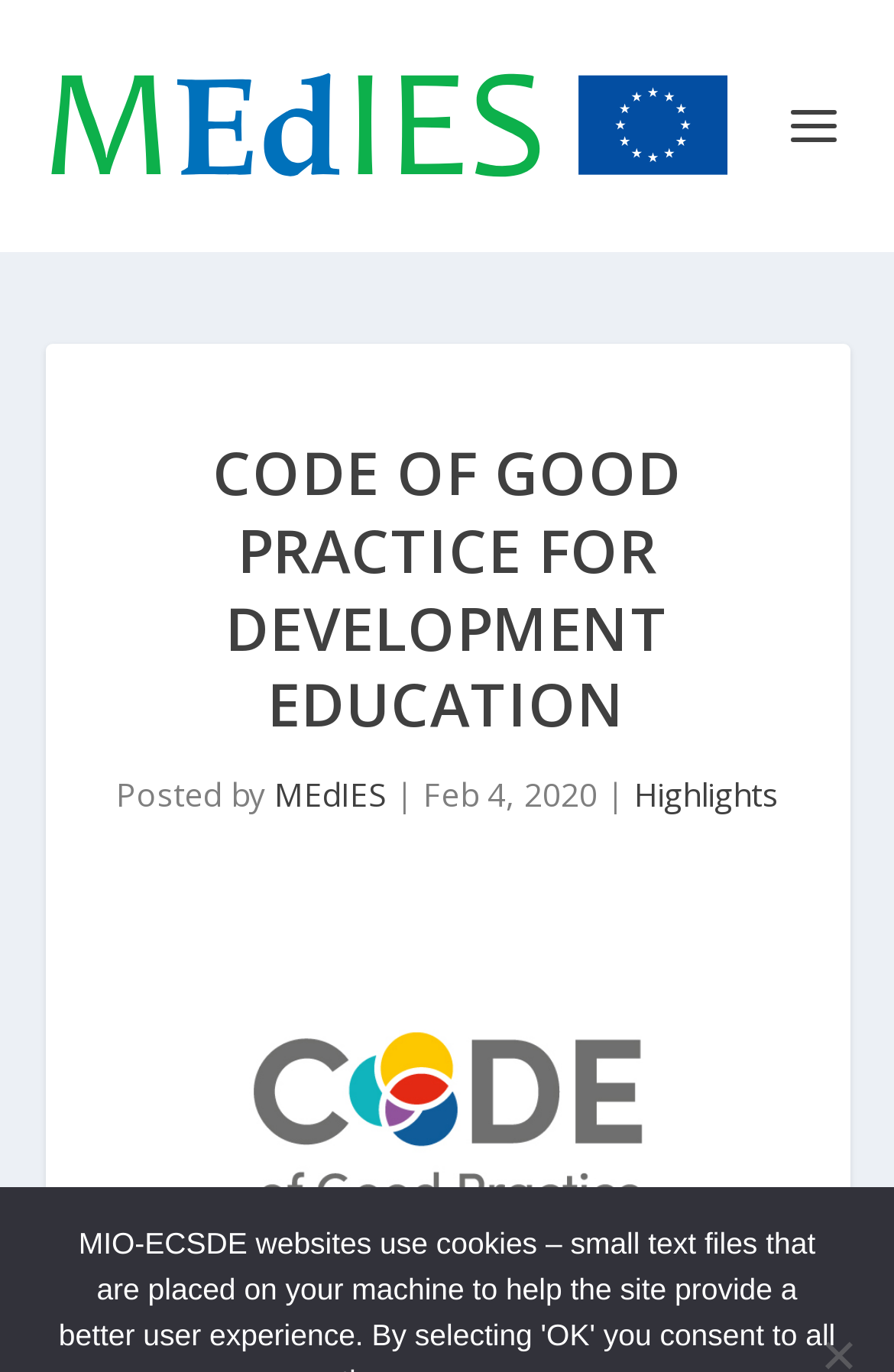Summarize the webpage in an elaborate manner.

The webpage is about the "Code of Good Practice for Development Education" provided by MEdIES. At the top-left corner, there is a link and an image, both labeled as "MEdIES", which likely serves as a logo or a navigation element. 

Below the logo, a prominent heading displays the title "CODE OF GOOD PRACTICE FOR DEVELOPMENT EDUCATION", taking up a significant portion of the page's width. 

Underneath the heading, there is a section that appears to be a post or an article. It starts with the text "Posted by" followed by a link to "MEdIES", a vertical bar, and then the date "Feb 4, 2020". 

To the right of this section, there is a link labeled "Highlights".